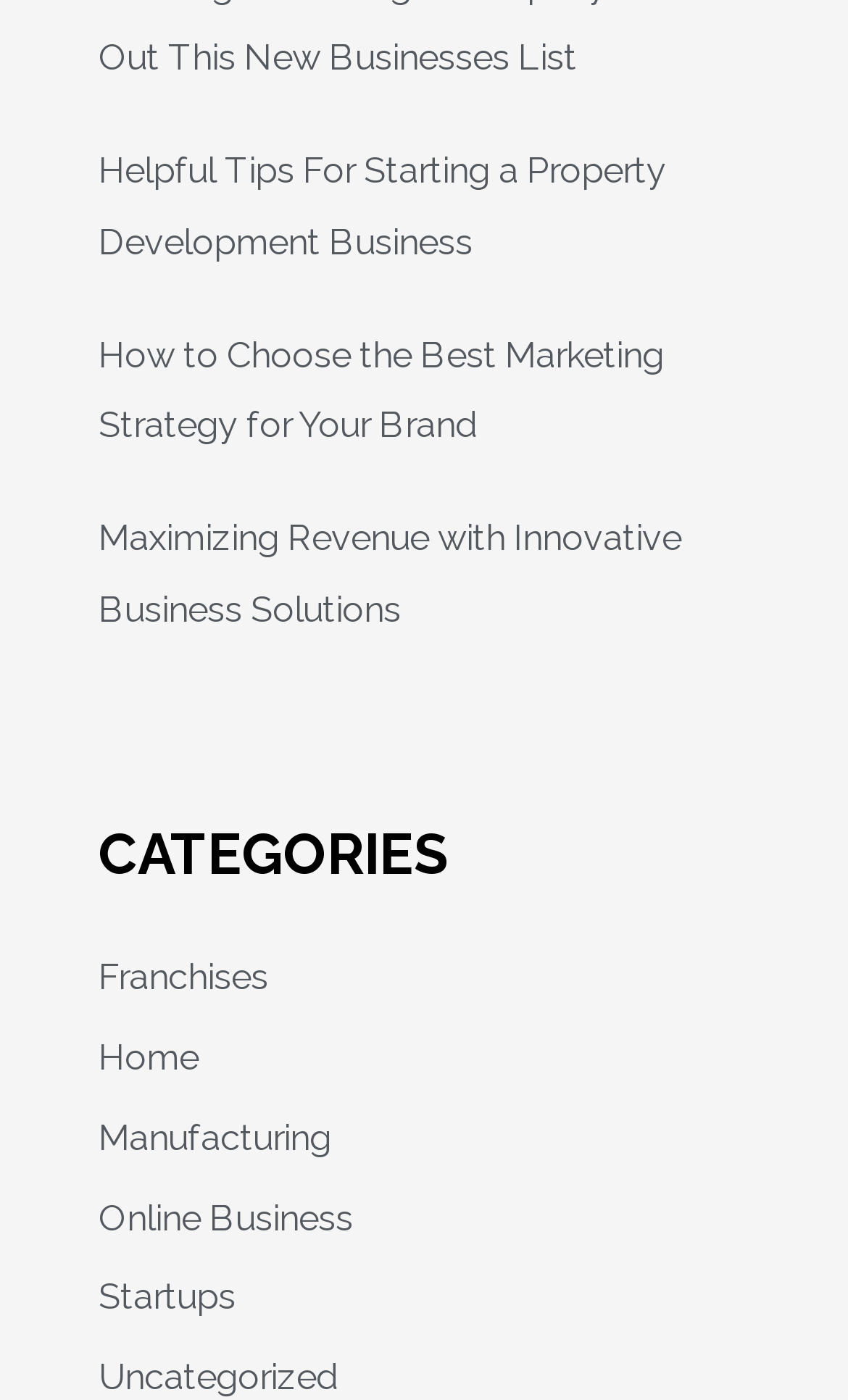Pinpoint the bounding box coordinates of the clickable element needed to complete the instruction: "Click on 'Male Enhancement'". The coordinates should be provided as four float numbers between 0 and 1: [left, top, right, bottom].

None